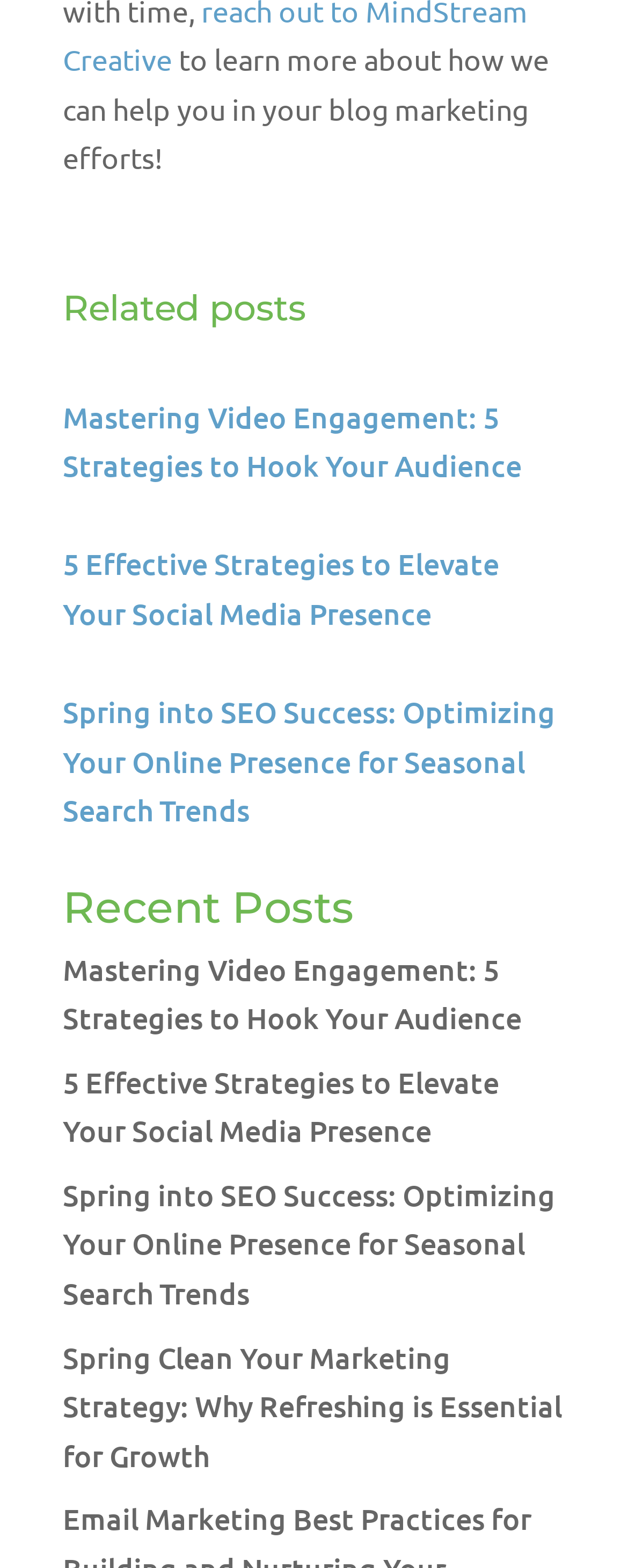What is the topic of the first related post?
Using the picture, provide a one-word or short phrase answer.

Video Engagement